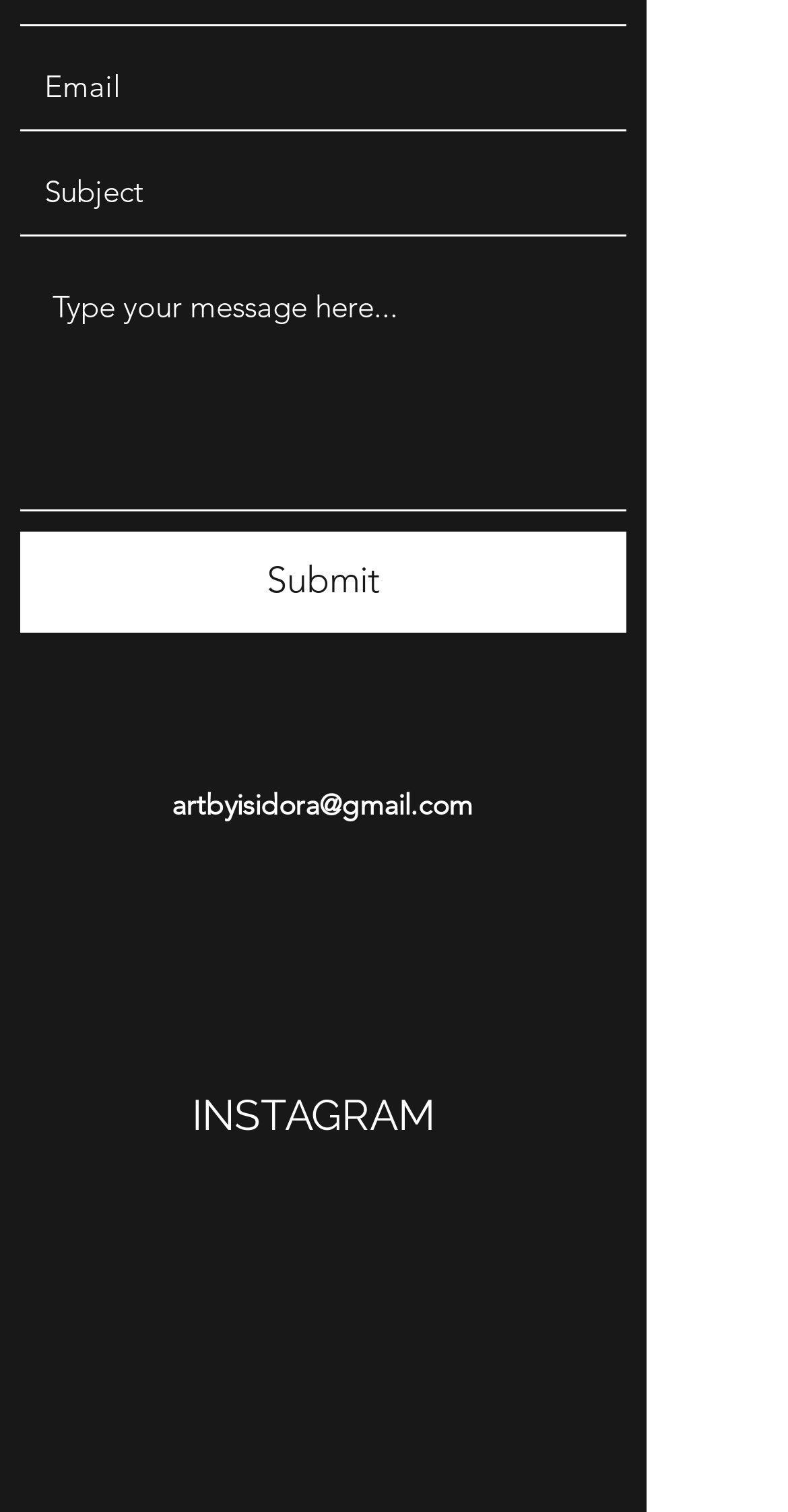Find the bounding box of the UI element described as: "aria-label="Instagram"". The bounding box coordinates should be given as four float values between 0 and 1, i.e., [left, top, right, bottom].

[0.3, 0.583, 0.39, 0.63]